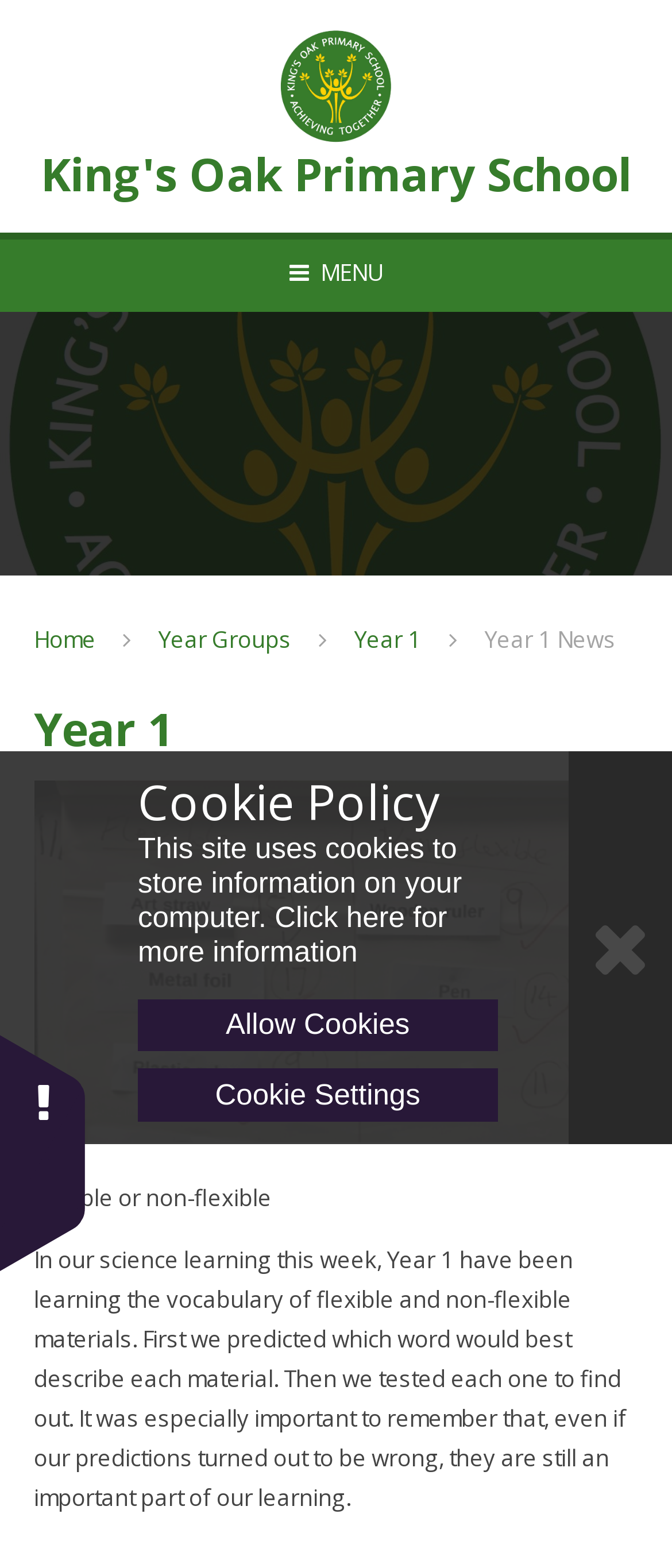Please determine the bounding box coordinates of the section I need to click to accomplish this instruction: "Click the Logo King's Oak Primary School link".

[0.06, 0.018, 0.94, 0.13]